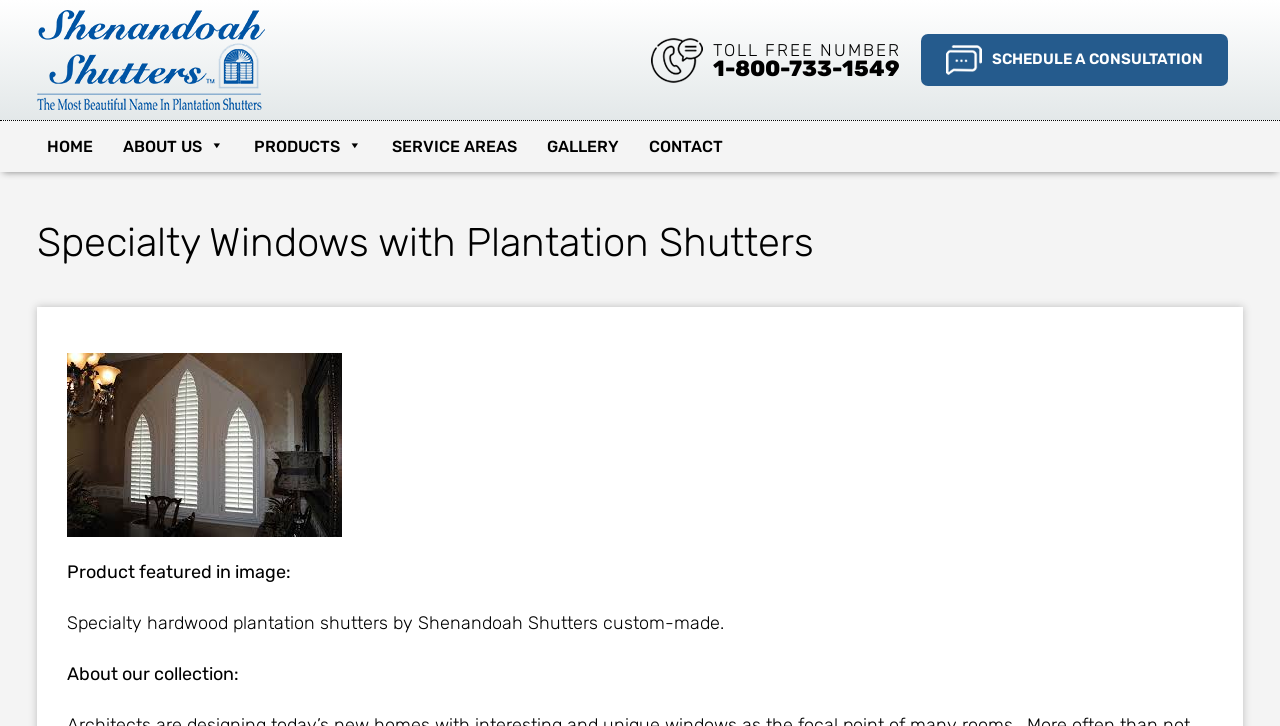Write a detailed summary of the webpage.

The webpage is about Shenandoah Shutters, a company that specializes in custom-made plantation shutters. At the top left corner, there is a logo image with a corresponding link. Next to the logo, there is a phone image and a toll-free number with a link to schedule a consultation. 

On the top navigation bar, there are links to different sections of the website, including Home, About Us, Products, Service Areas, Gallery, and Contact. 

Below the navigation bar, there is a main heading that reads "Specialty Windows with Plantation Shutters". Underneath this heading, there is a section that appears to be a blog post or article. The post starts with a "Posted on" label, followed by a link to "Odd Shaped Plantation Shutters" with a corresponding image. 

The main content of the post is divided into two paragraphs. The first paragraph describes the product featured in the image, which is specialty hardwood plantation shutters custom-made by Shenandoah Shutters. The second paragraph talks about the company's collection, mentioning that architects are designing homes with unique windows as the focal point.